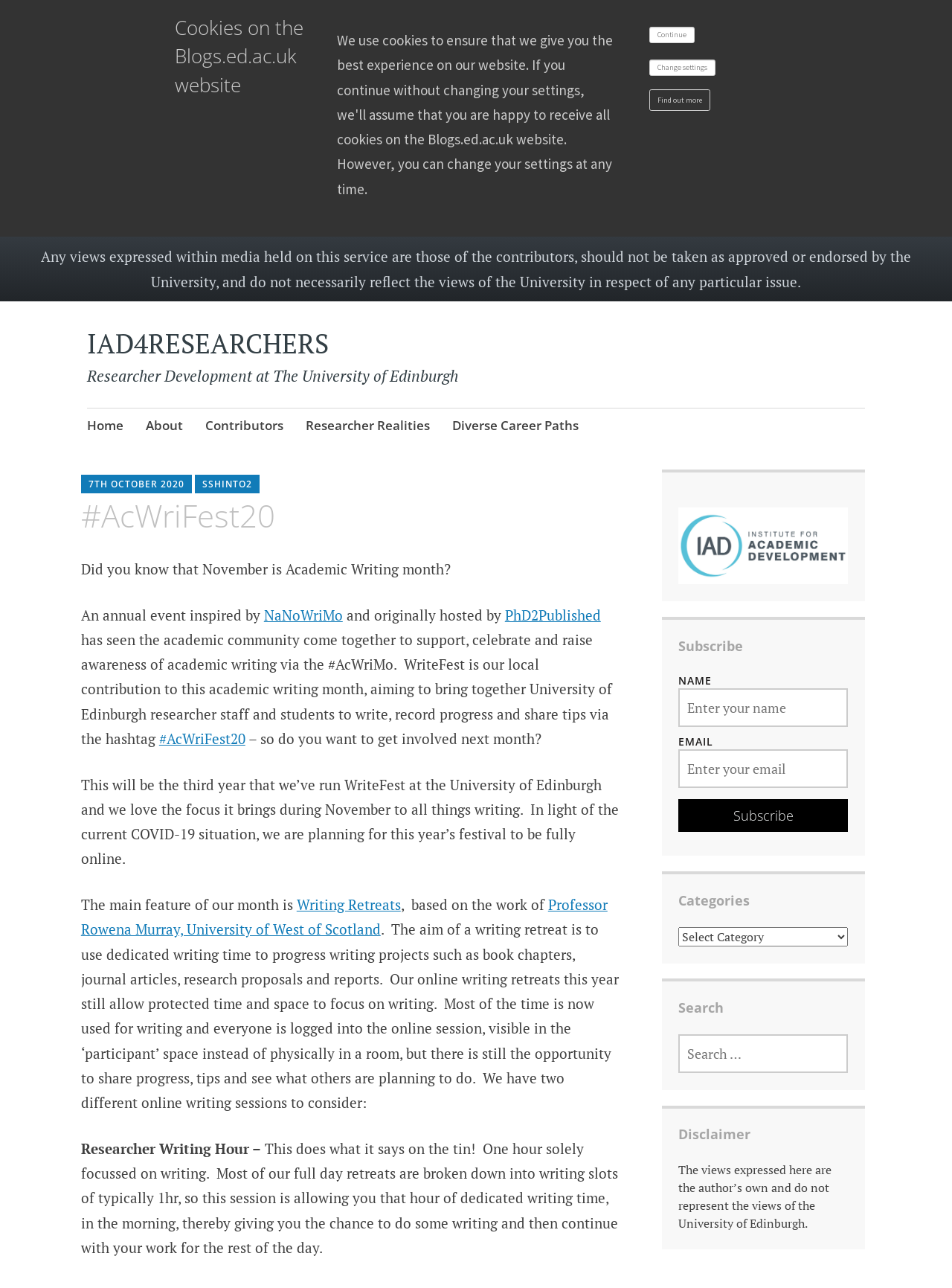Please identify the bounding box coordinates of the element's region that I should click in order to complete the following instruction: "Click the 'Writing Retreats' link". The bounding box coordinates consist of four float numbers between 0 and 1, i.e., [left, top, right, bottom].

[0.312, 0.695, 0.421, 0.709]